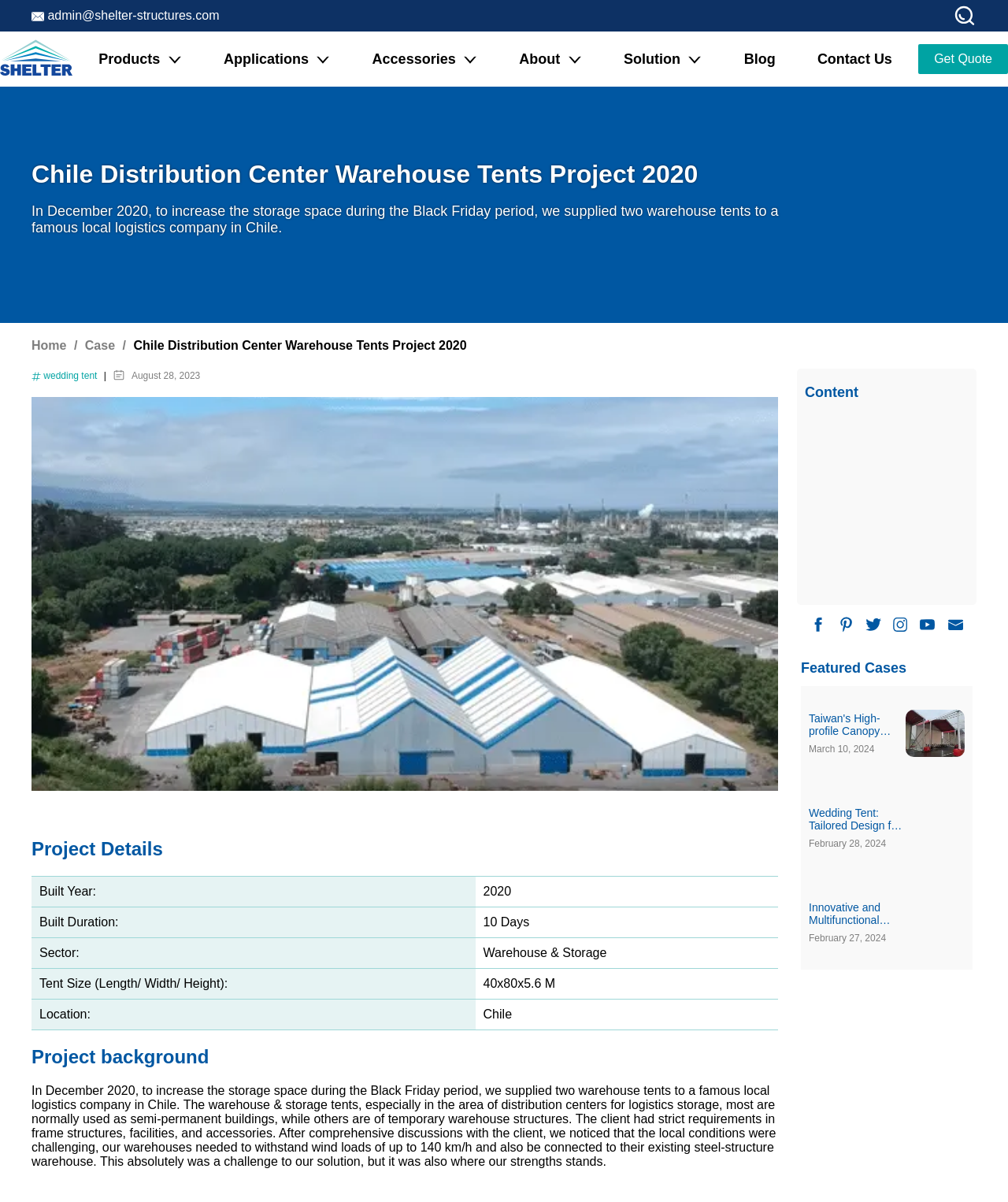Identify the bounding box for the given UI element using the description provided. Coordinates should be in the format (top-left x, top-left y, bottom-right x, bottom-right y) and must be between 0 and 1. Here is the description: title="email"

[0.936, 0.51, 0.959, 0.529]